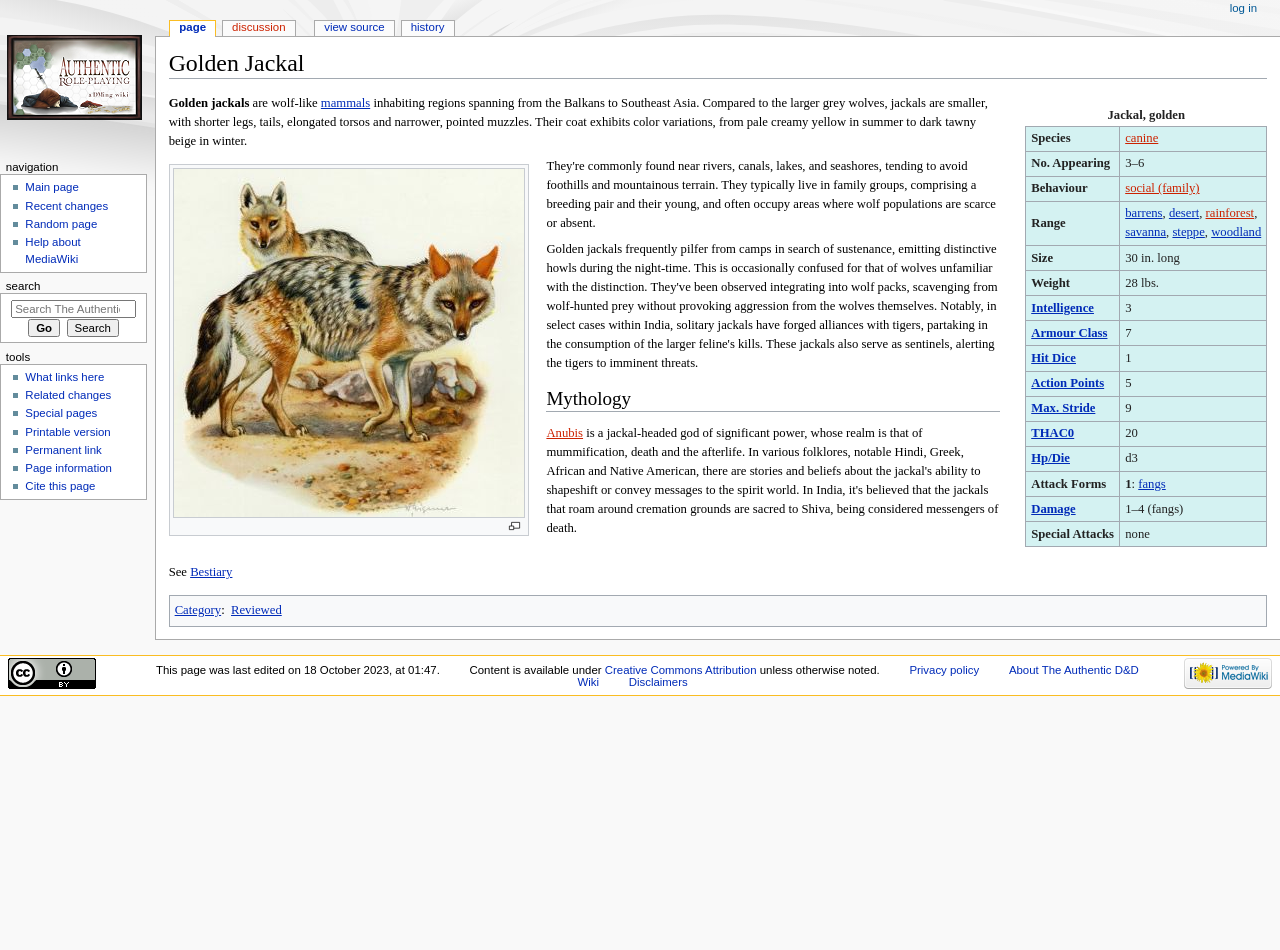Show the bounding box coordinates for the HTML element described as: "Read more".

None